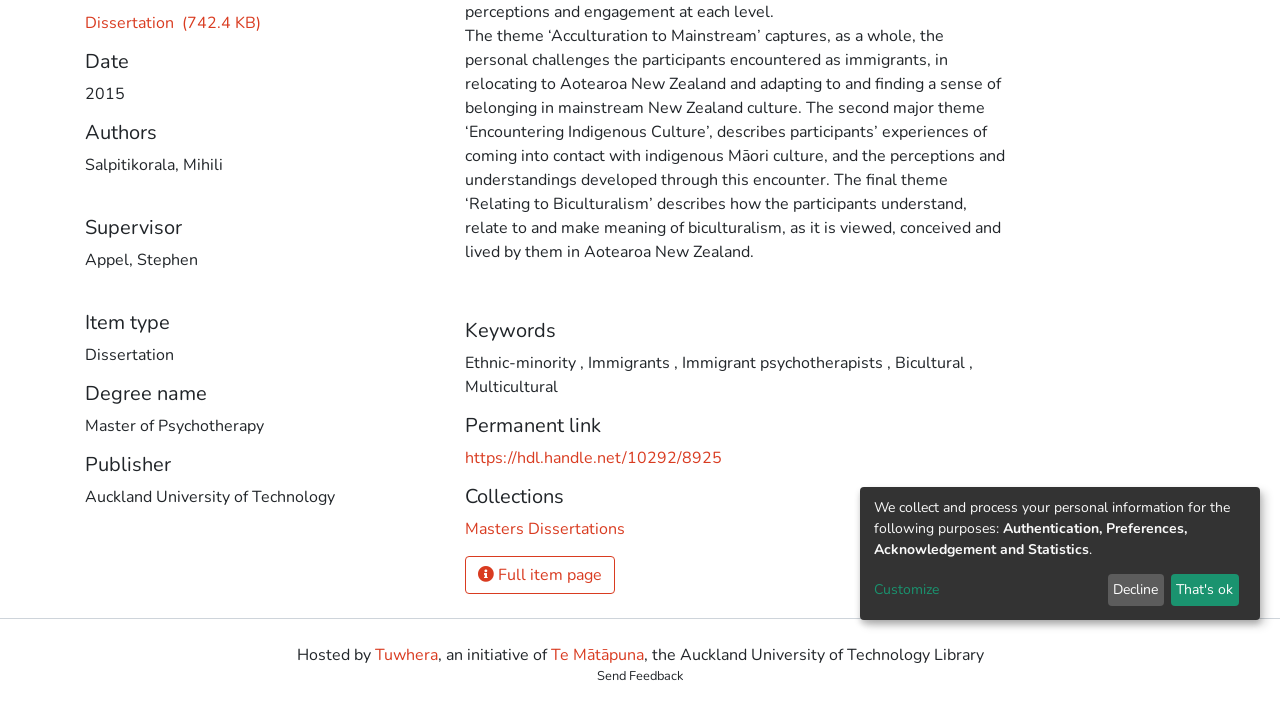Determine the bounding box coordinates of the UI element that matches the following description: "Tuwhera". The coordinates should be four float numbers between 0 and 1 in the format [left, top, right, bottom].

[0.293, 0.907, 0.342, 0.938]